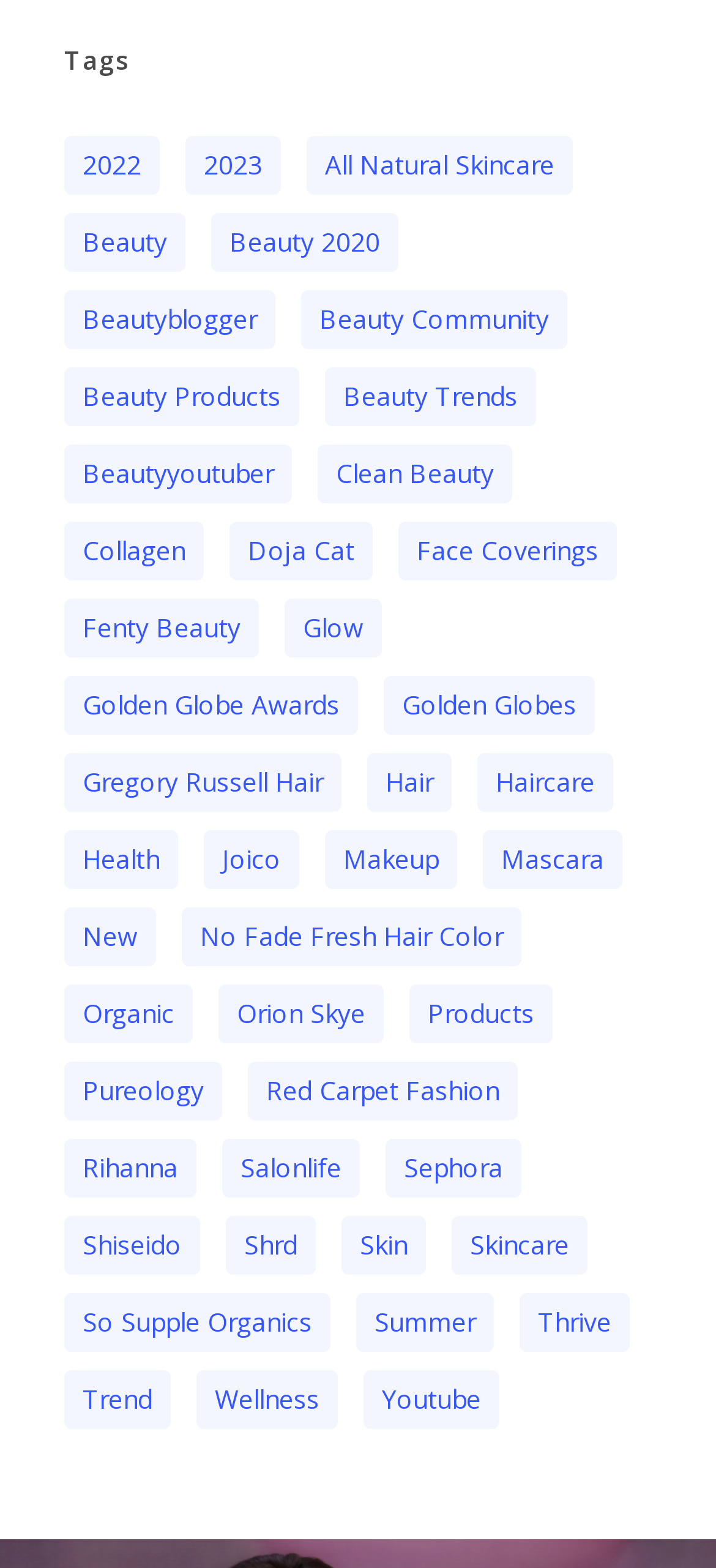Please identify the bounding box coordinates of where to click in order to follow the instruction: "Explore 'Shiseido' products".

[0.09, 0.776, 0.279, 0.813]